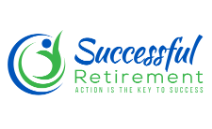What is the main message conveyed by the logo?
From the image, provide a succinct answer in one word or a short phrase.

Proactive engagement in retirement planning